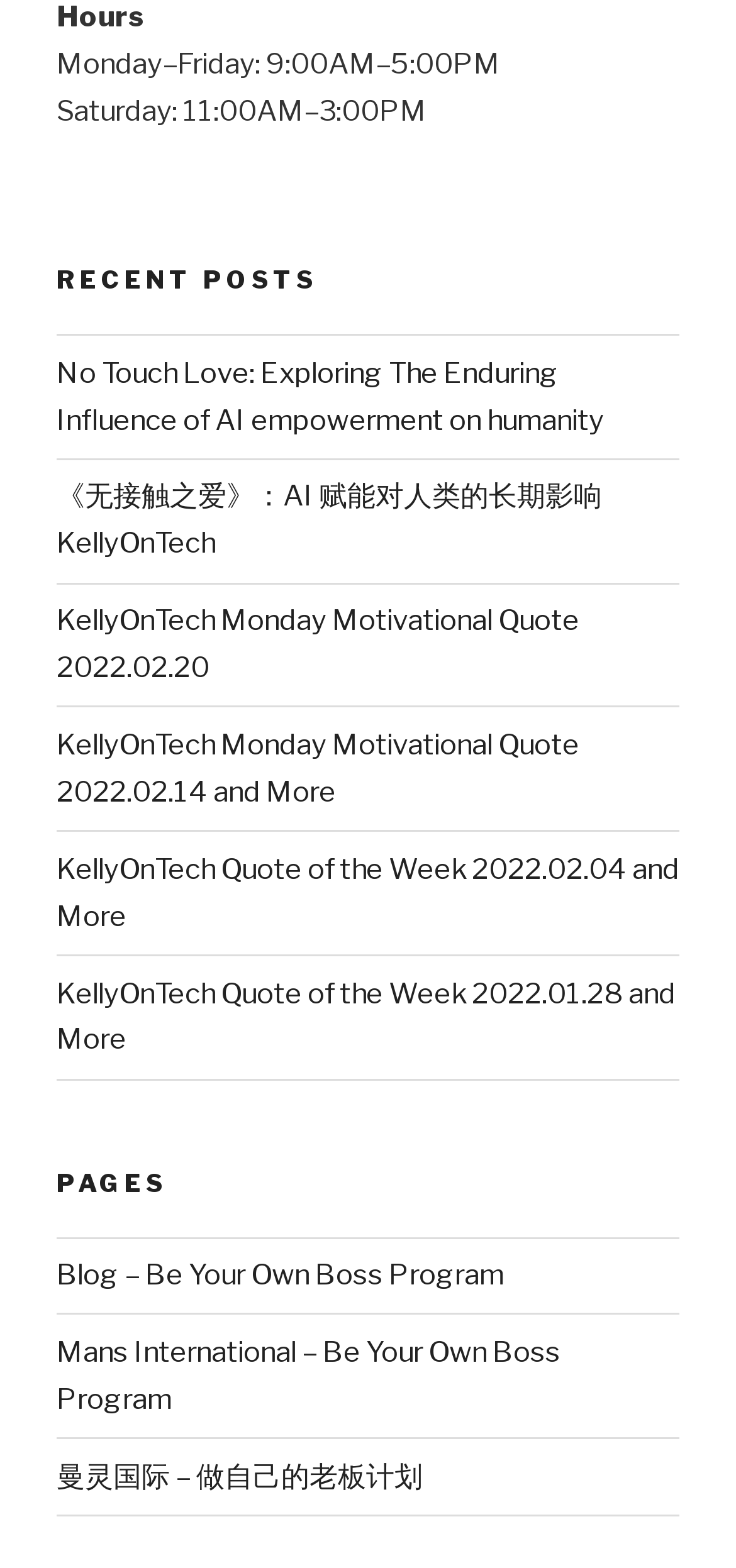Identify the bounding box coordinates for the element you need to click to achieve the following task: "view recent posts". Provide the bounding box coordinates as four float numbers between 0 and 1, in the form [left, top, right, bottom].

[0.077, 0.168, 0.923, 0.19]